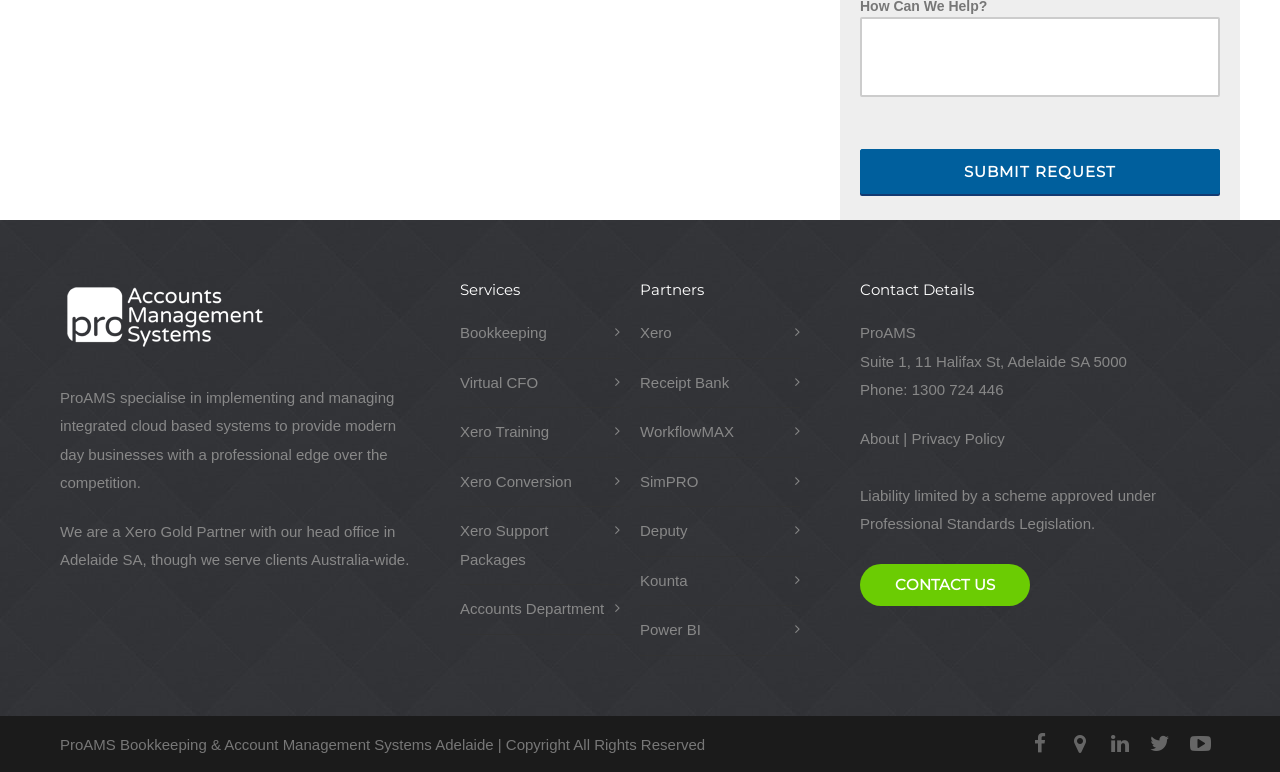Using the provided description aria-label="Twitter Clean", find the bounding box coordinates for the UI element. Provide the coordinates in (top-left x, top-left y, bottom-right x, bottom-right y) format, ensuring all values are between 0 and 1.

None